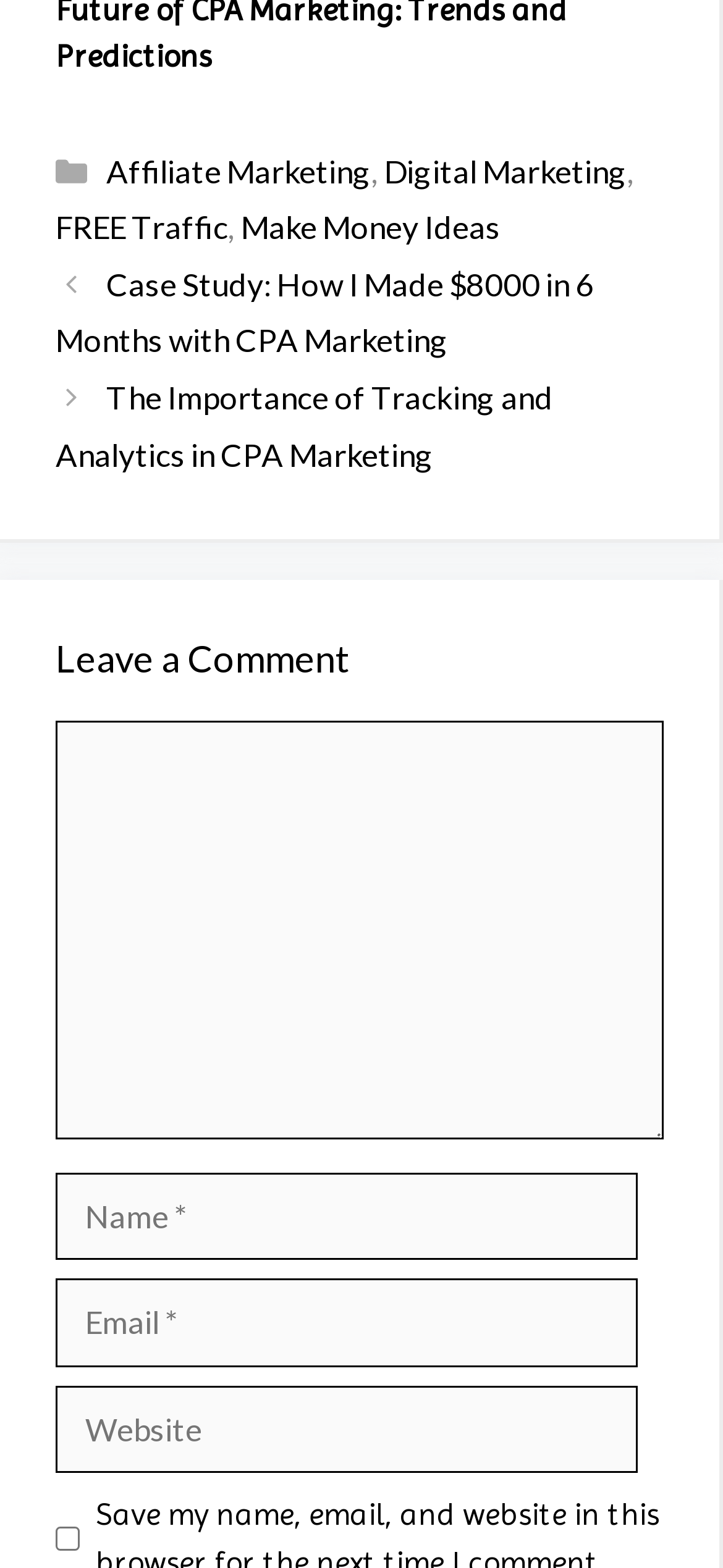Based on the visual content of the image, answer the question thoroughly: What is the position of the 'Digital Marketing' link?

By comparing the y1 and y2 coordinates of the 'Digital Marketing' link with other elements, I determined that it is positioned in the middle of the footer section, above the 'Posts' navigation.